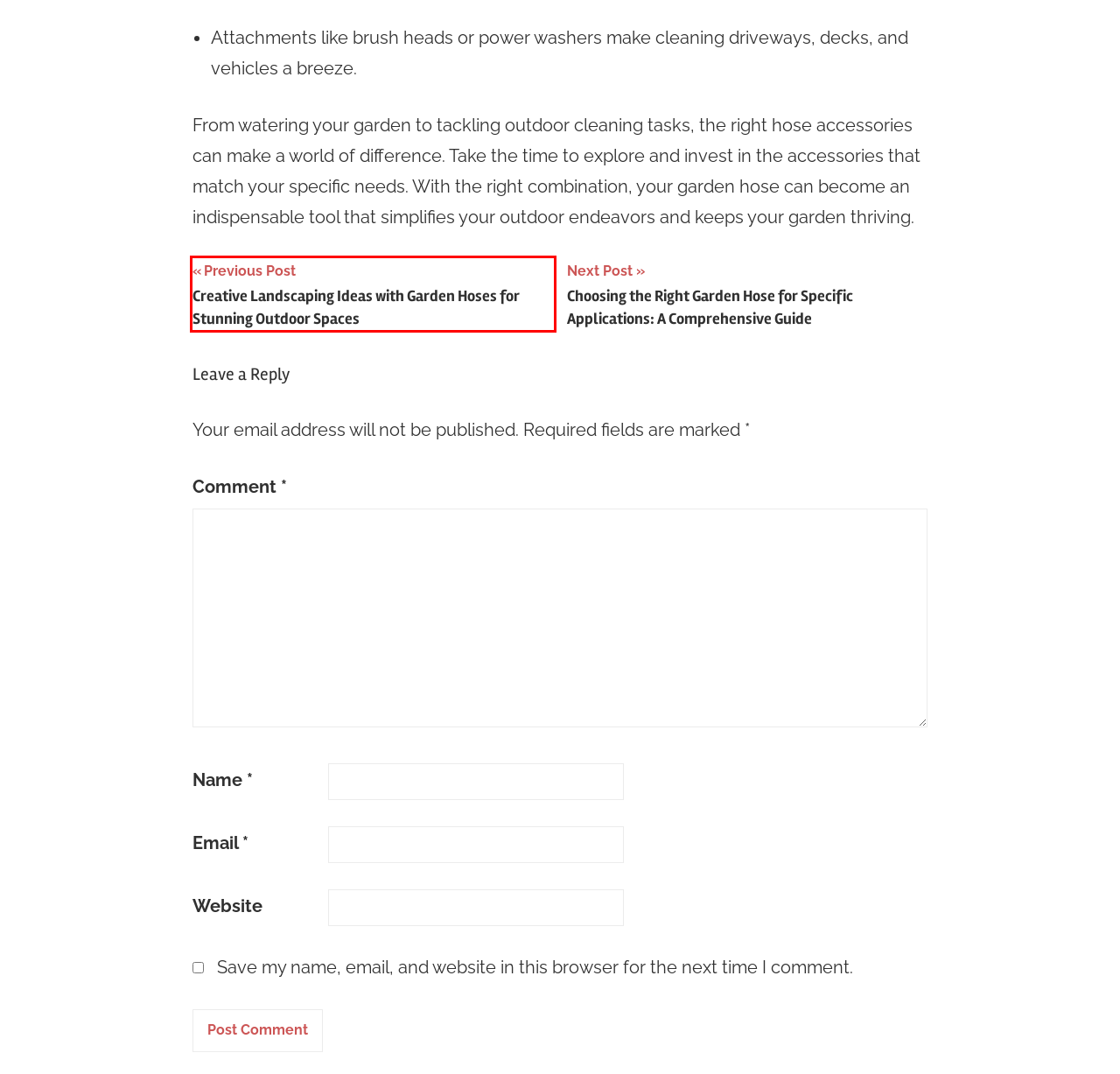Using the screenshot of a webpage with a red bounding box, pick the webpage description that most accurately represents the new webpage after the element inside the red box is clicked. Here are the candidates:
A. Garden Hose Nozzle Attachments for Effective Pest Control – Garden Hose Guru
B. Grass Types and Hose Watering: Matching the Right Technique to Your Lawn – Garden Hose Guru
C. Choosing the Right Garden Hose for Specific Applications: A Comprehensive Guide – Garden Hose Guru
D. Creative Landscaping Ideas with Garden Hoses for Stunning Outdoor Spaces – Garden Hose Guru
E. Garden Hose Watering – Garden Hose Guru
F. Buying Guide FAQs and Answers – Garden Hose Guru
G. Troubleshooting and Repairing Common Garden Hose Problems – Garden Hose Guru
H. Garden Hose FAQs – Garden Hose Guru

D